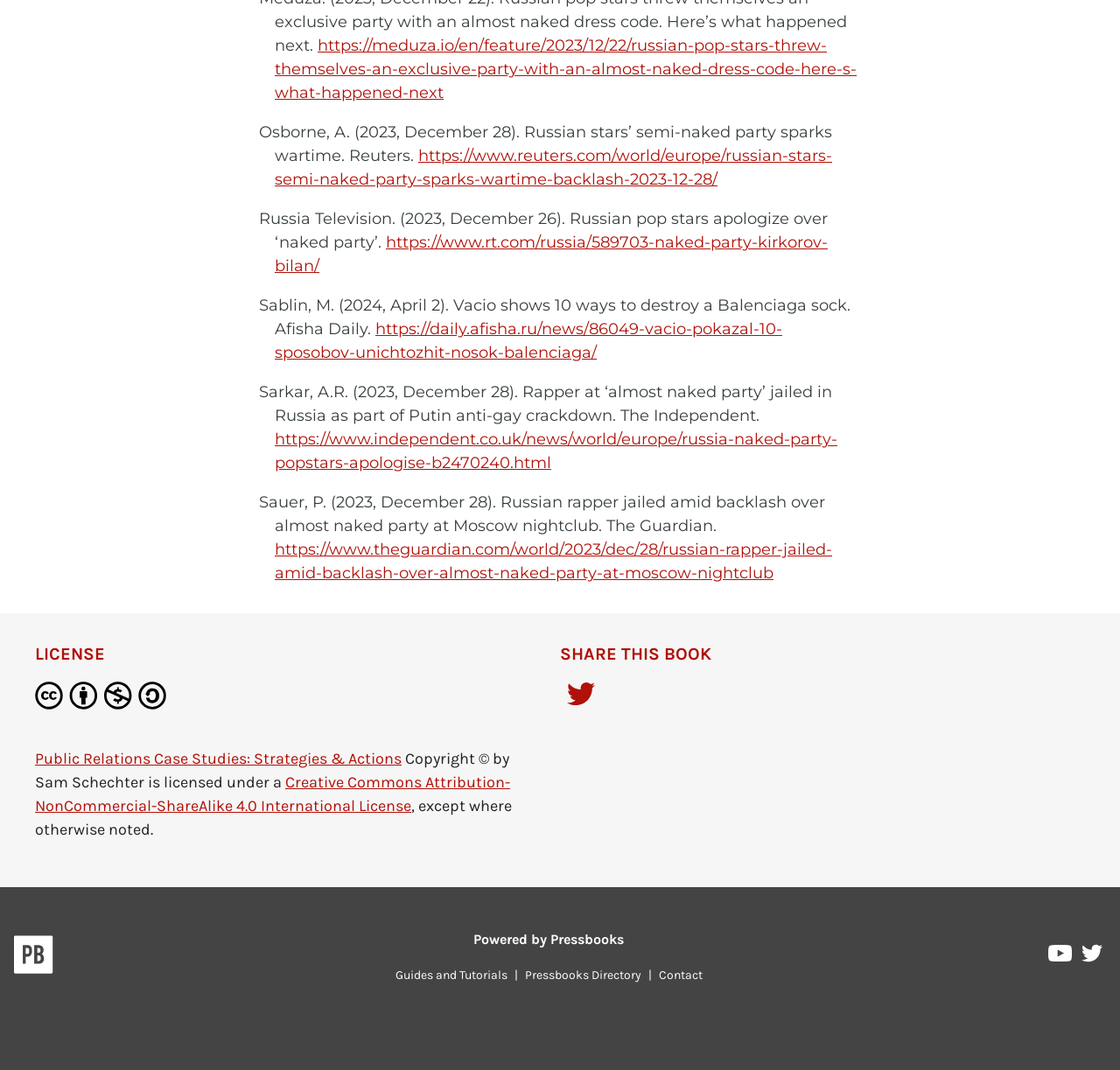From the image, can you give a detailed response to the question below:
What is the name of the author of the content?

The webpage has a section at the bottom with a copyright notice that mentions 'Copyright © by Sam Schechter', which suggests that Sam Schechter is the author of the content.